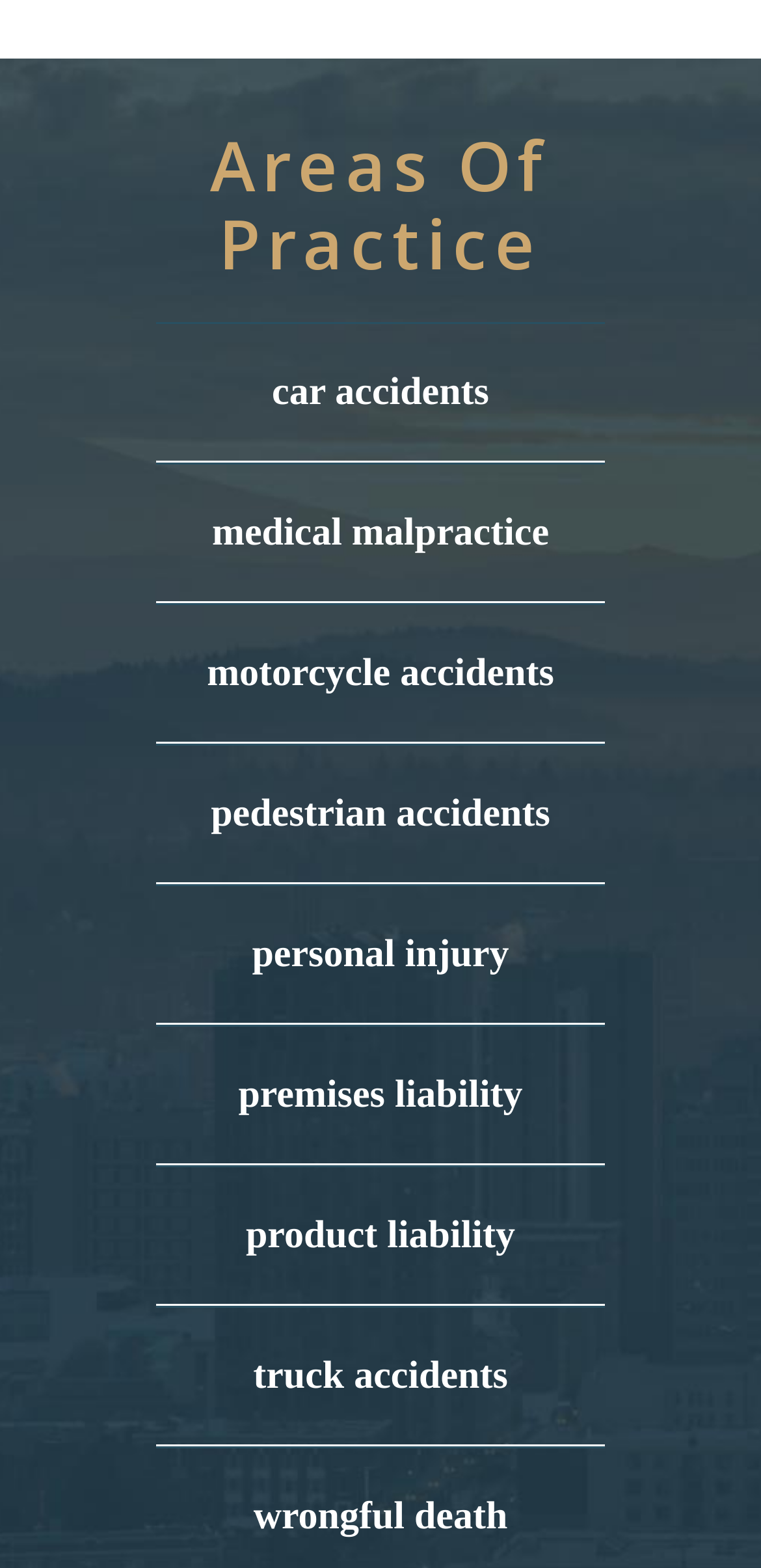Give a concise answer of one word or phrase to the question: 
What is the second area of practice listed?

medical malpractice